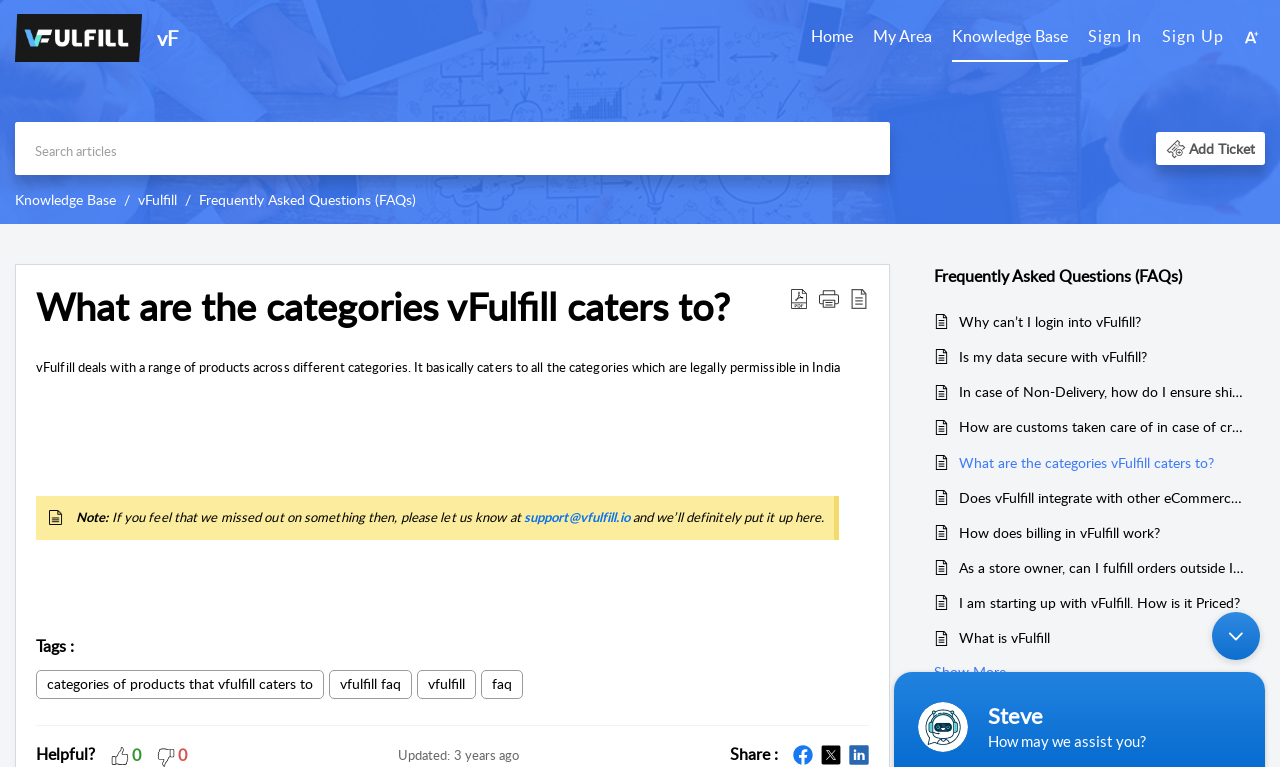How can I get help if I feel that vFulfill missed out on something? Observe the screenshot and provide a one-word or short phrase answer.

Contact support@vfulfill.io